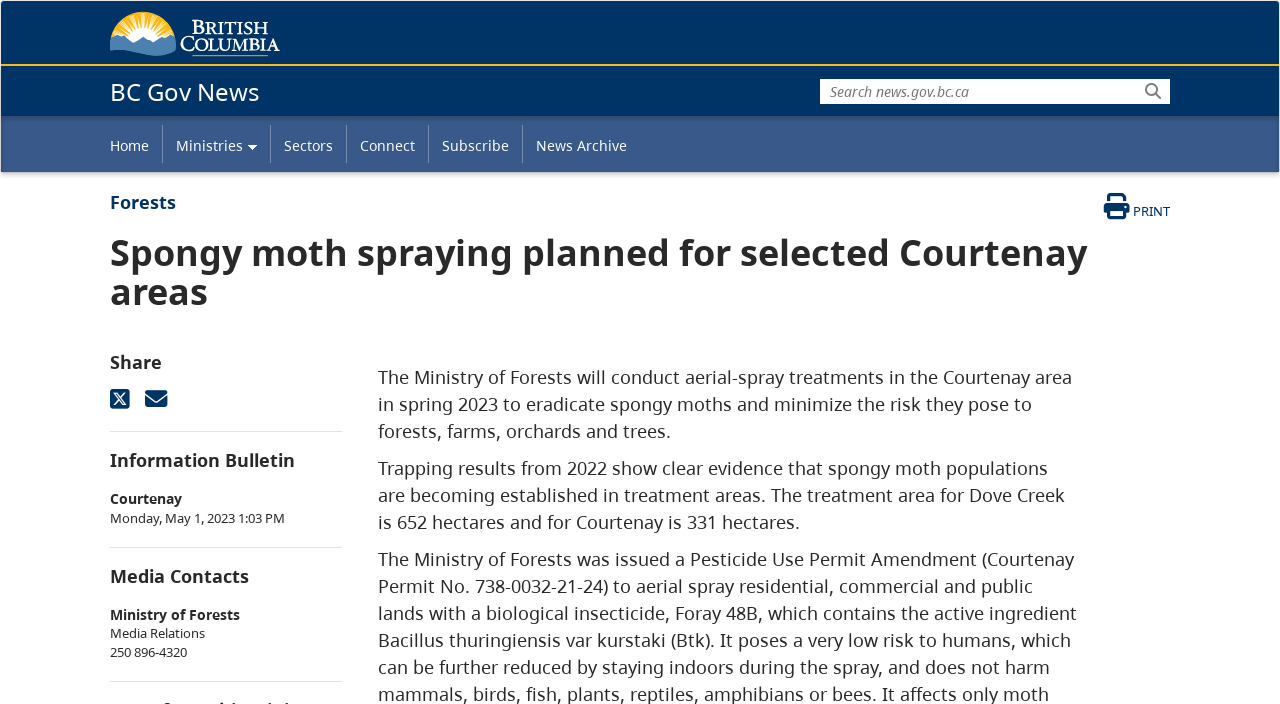Can you give a detailed response to the following question using the information from the image? What is the purpose of the 'Share' heading?

The 'Share' heading is likely used to allow users to share the information on the webpage through various means, such as email or social media.